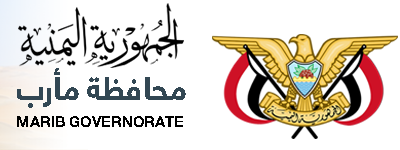Create an extensive caption that includes all significant details of the image.

The image features the official emblem of the Marib Governorate, prominently displaying the Arabic script "الجمهورية اليمنية" (Republic of Yemen) and "محافظة مأرب" (Marib Governorate) beneath it. Accompanied by a stylized depiction of an eagle with outstretched wings, this emblem symbolizes authority and national pride. The design incorporates the colors of the Yemeni flag—red, white, and black—emphasizing the governorate's connection to the national identity. The image serves as a visual representation of the administrative significance of Marib within Yemen, often associated with its rich history and current developments in governance and regional security.